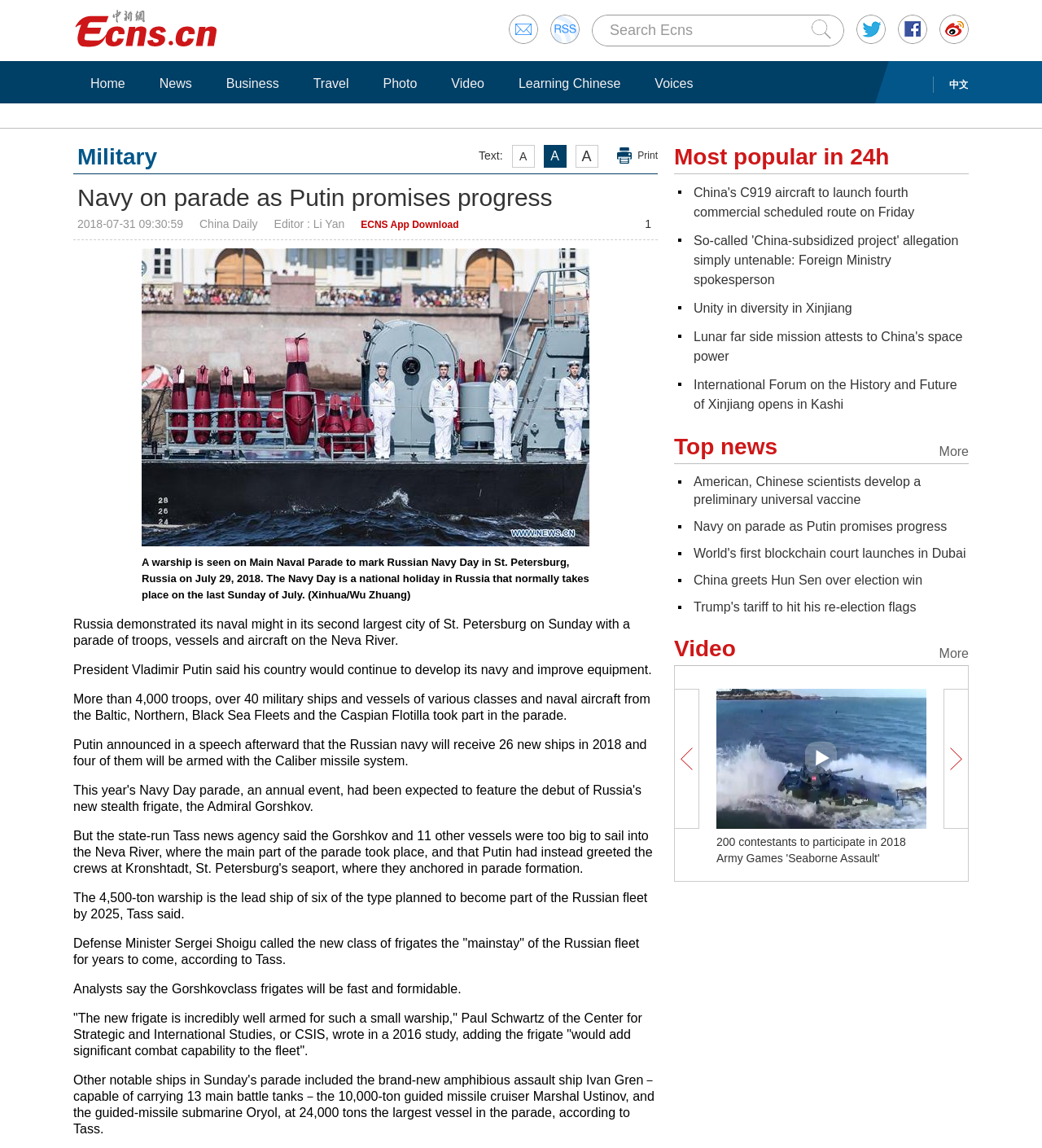Can you find the bounding box coordinates for the element that needs to be clicked to execute this instruction: "Click Home"? The coordinates should be given as four float numbers between 0 and 1, i.e., [left, top, right, bottom].

[0.078, 0.065, 0.129, 0.08]